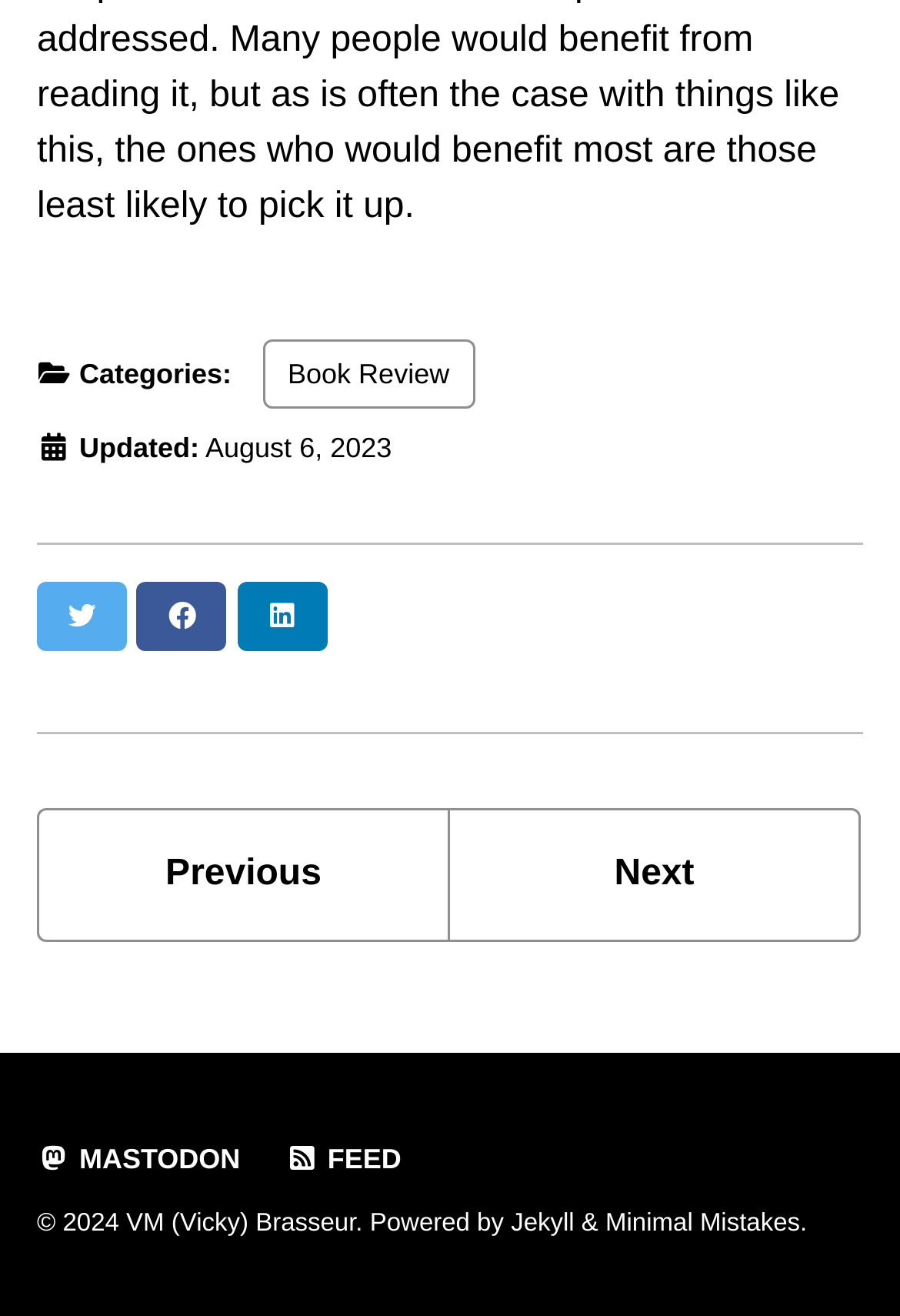Please identify the bounding box coordinates of the area that needs to be clicked to fulfill the following instruction: "Go to Twitter."

[0.041, 0.442, 0.141, 0.494]